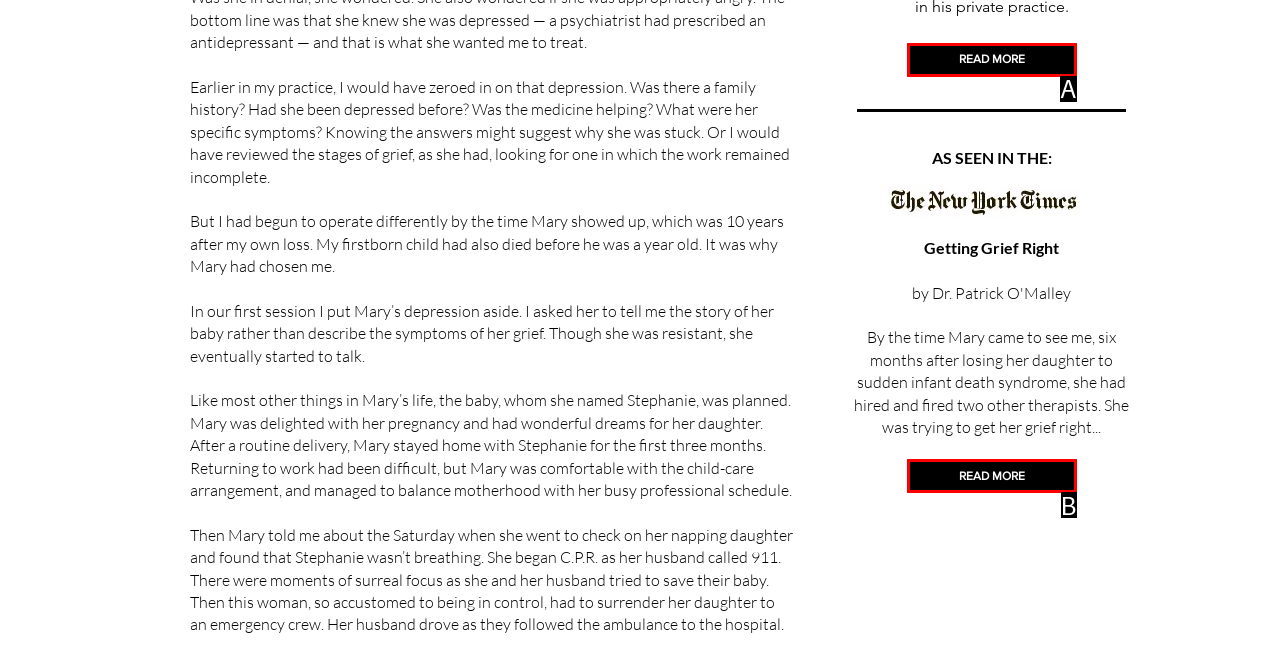Based on the given description: READ MORE, identify the correct option and provide the corresponding letter from the given choices directly.

B